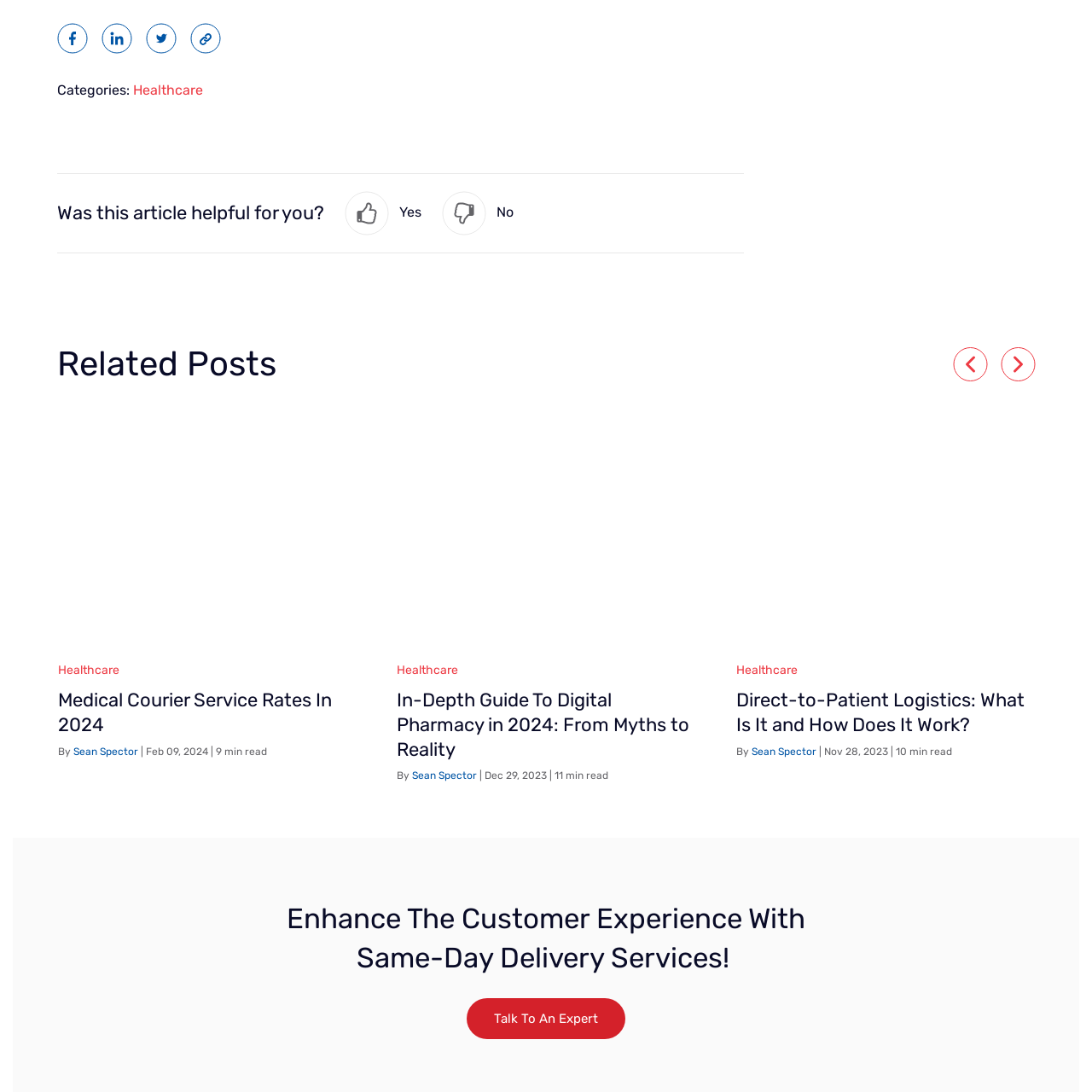Direct your attention to the image contained by the red frame and provide a detailed response to the following question, utilizing the visual data from the image:
What is the article associated with the image about?

The image is likely associated with the article titled 'Medical Courier Service Rates & Fees', which discusses the costs and considerations surrounding the services essential for healthcare facilities and patients alike, indicating that the article is about the rates and fees of medical courier services.